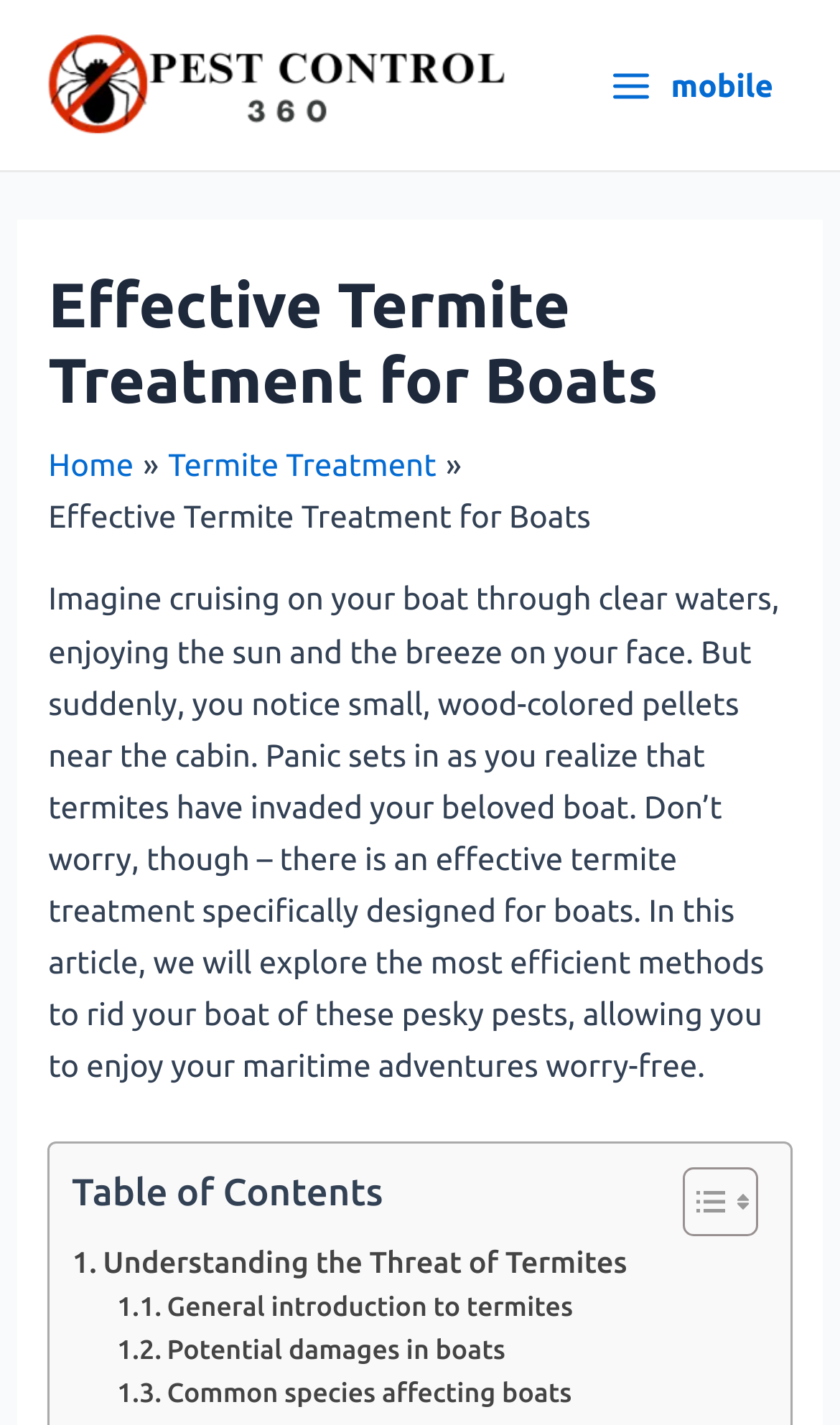Indicate the bounding box coordinates of the element that needs to be clicked to satisfy the following instruction: "Click the main menu button". The coordinates should be four float numbers between 0 and 1, i.e., [left, top, right, bottom].

[0.697, 0.023, 0.949, 0.097]